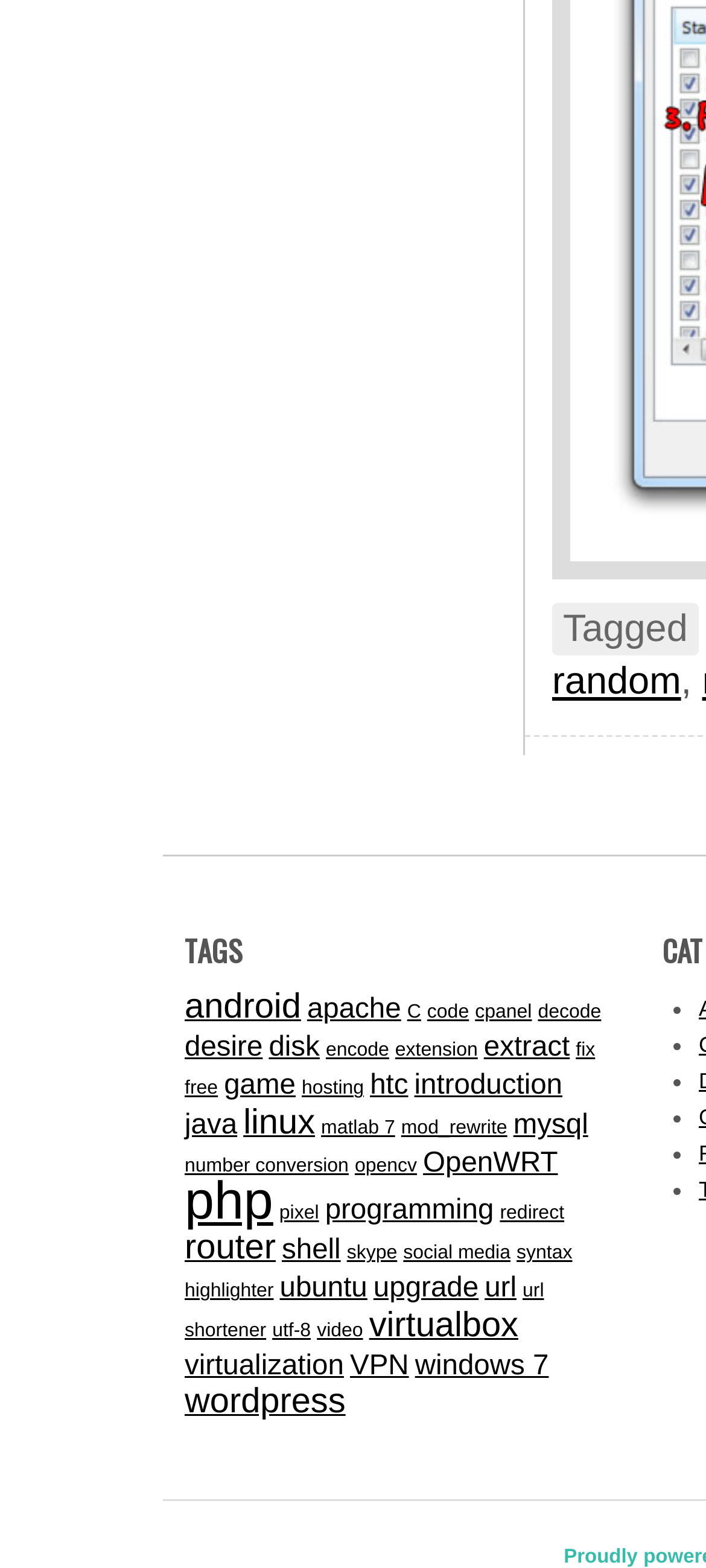Bounding box coordinates are specified in the format (top-left x, top-left y, bottom-right x, bottom-right y). All values are floating point numbers bounded between 0 and 1. Please provide the bounding box coordinate of the region this sentence describes: opencv

[0.502, 0.737, 0.591, 0.751]